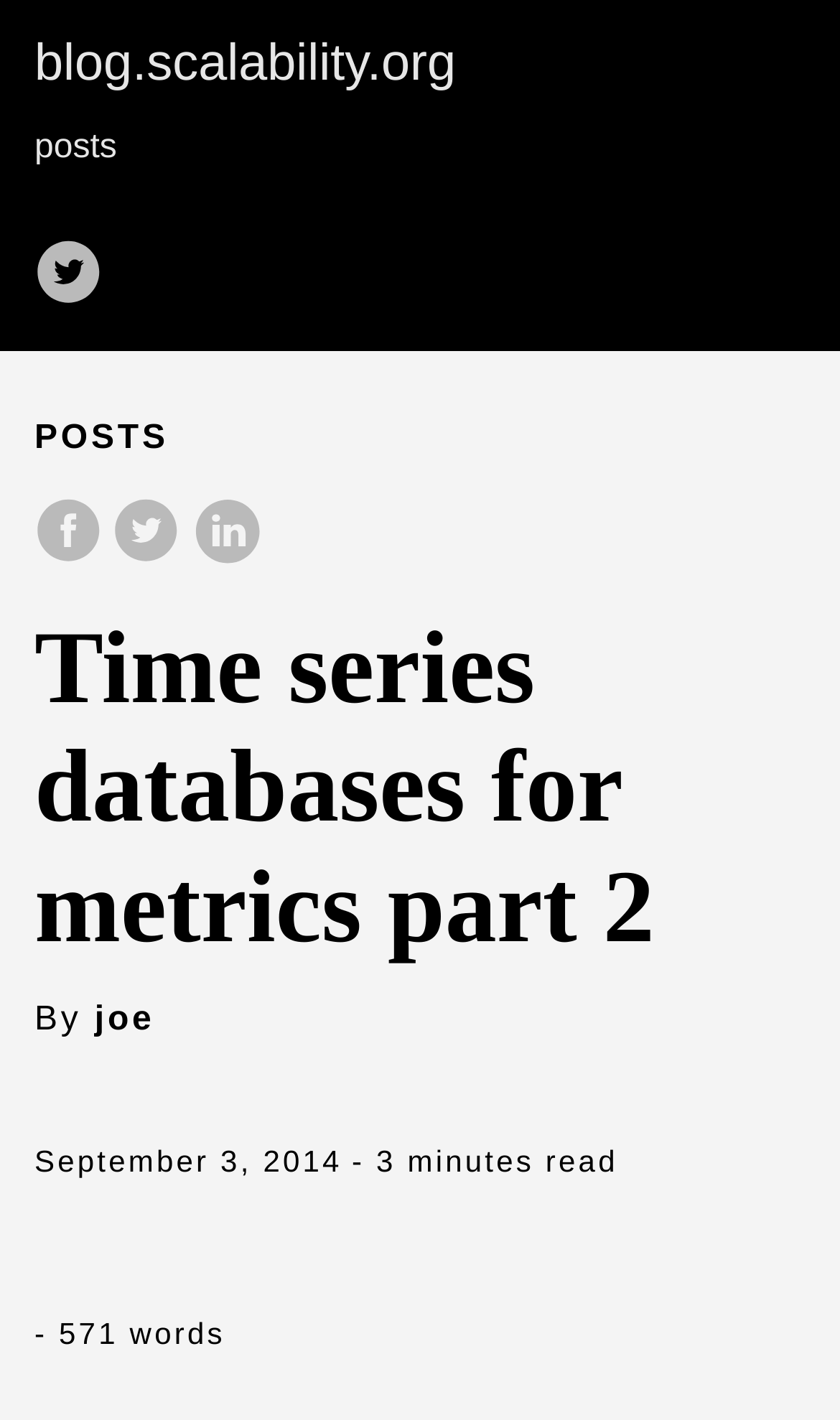What social media platforms can you share the article on?
Respond to the question with a well-detailed and thorough answer.

I found the social media platforms by looking at the links 'share on Facebook', 'share on Twitter', and 'share on LinkedIn' in the article's metadata section, each accompanied by an image.